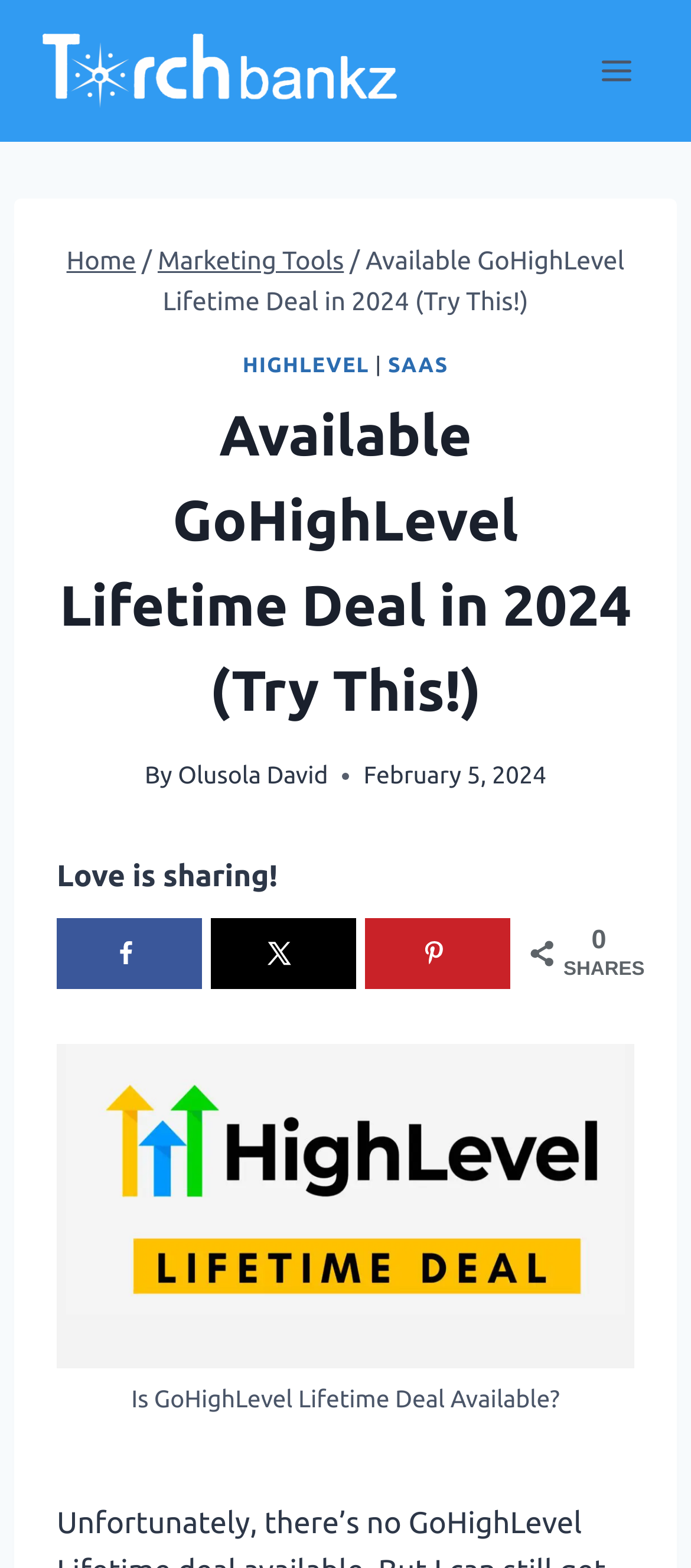Locate the bounding box coordinates of the area to click to fulfill this instruction: "Share on Facebook". The bounding box should be presented as four float numbers between 0 and 1, in the order [left, top, right, bottom].

[0.082, 0.586, 0.292, 0.631]